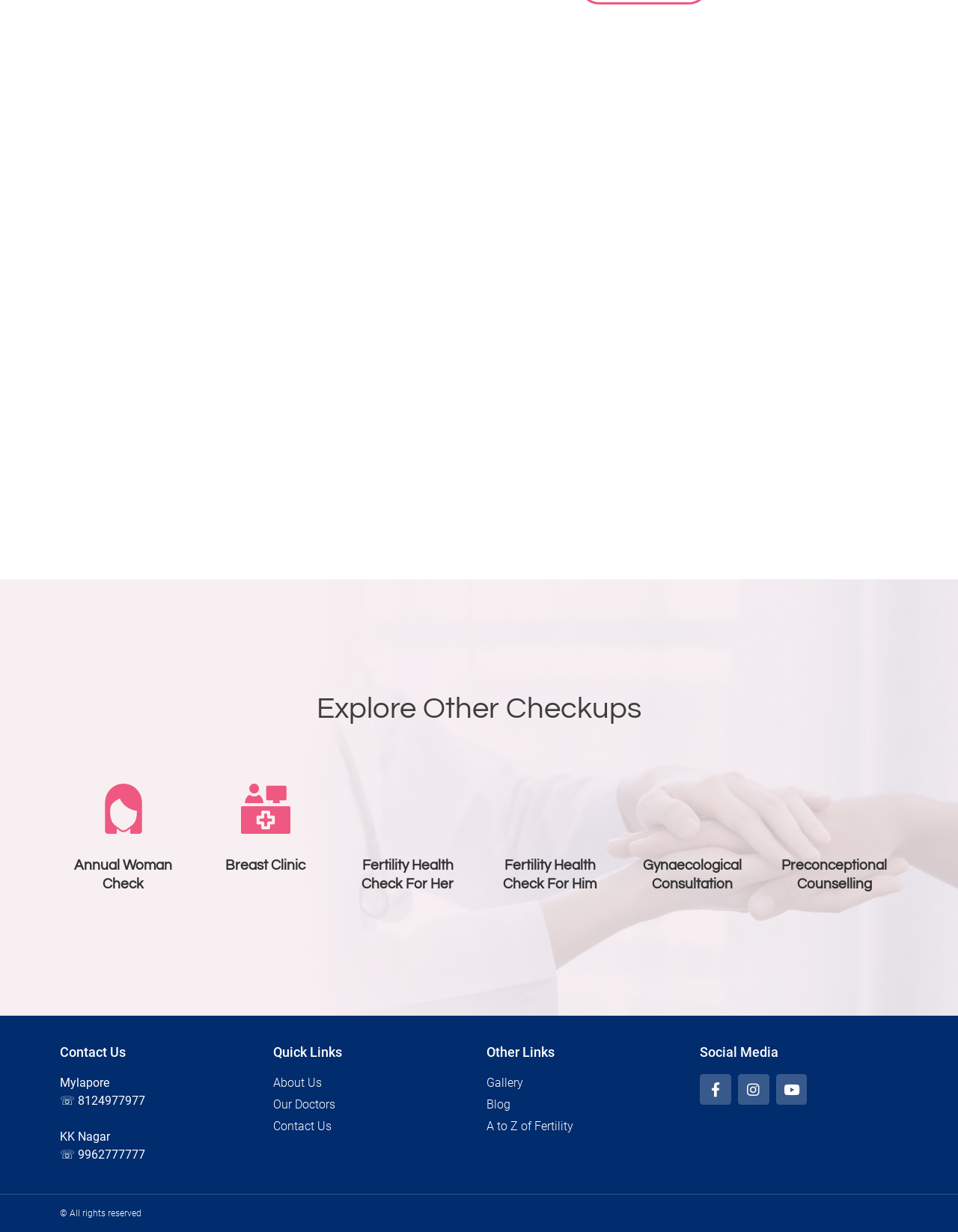How many health checkups are listed?
Answer with a single word or short phrase according to what you see in the image.

7